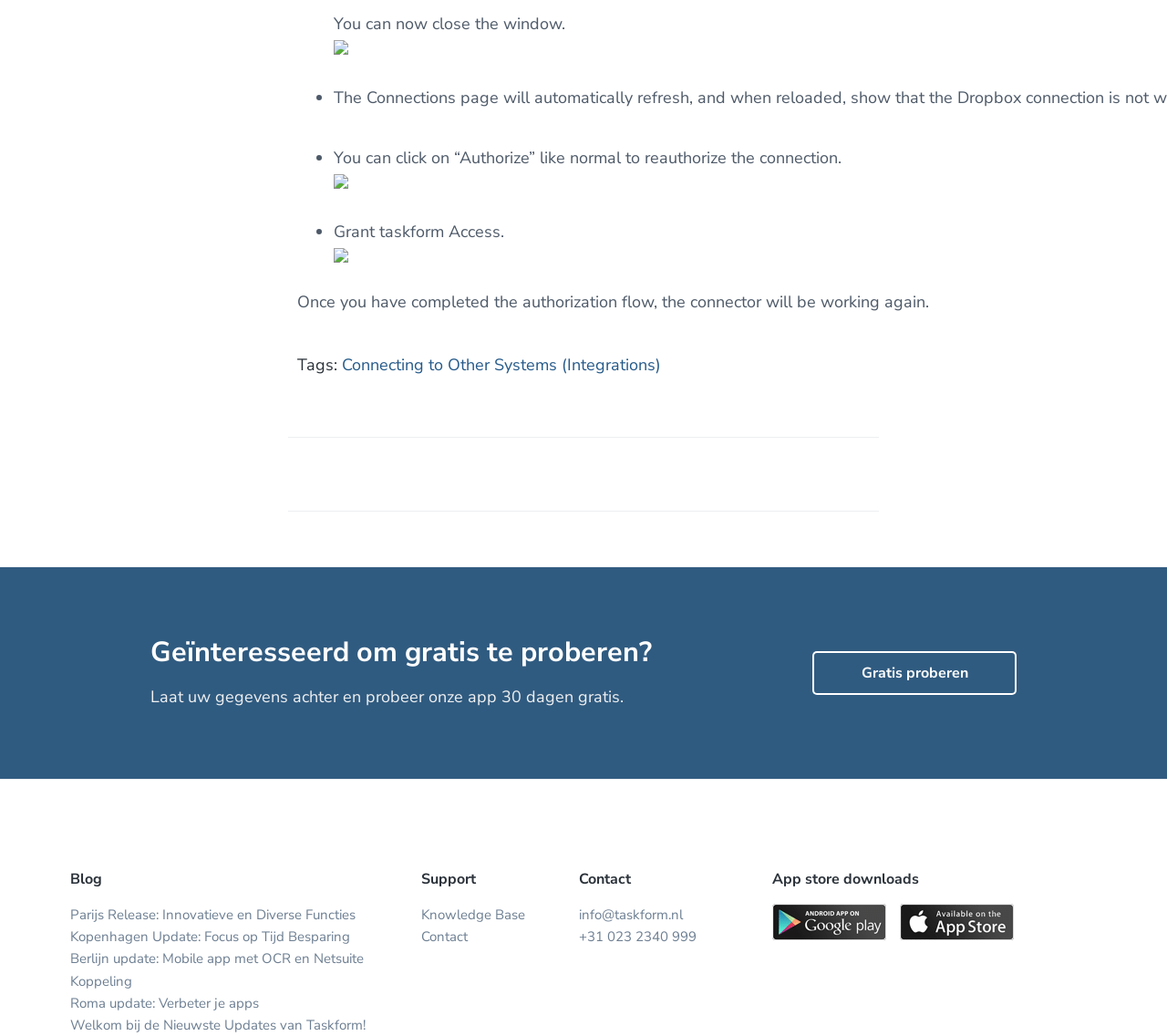Identify the bounding box coordinates of the area that should be clicked in order to complete the given instruction: "Click on 'Gratis proberen'". The bounding box coordinates should be four float numbers between 0 and 1, i.e., [left, top, right, bottom].

[0.696, 0.628, 0.871, 0.671]